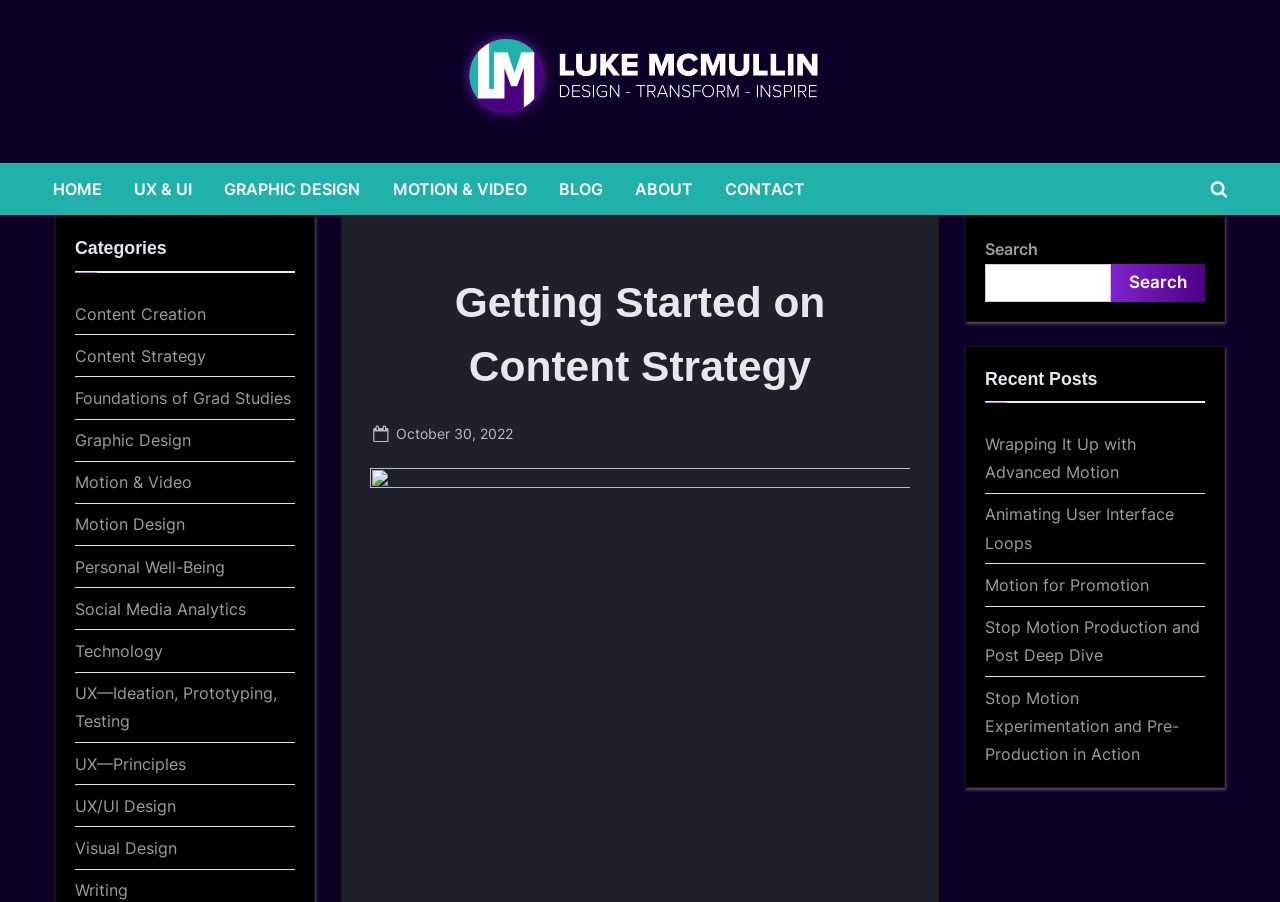Can you specify the bounding box coordinates for the region that should be clicked to fulfill this instruction: "Click on the HOME link".

[0.031, 0.181, 0.09, 0.239]